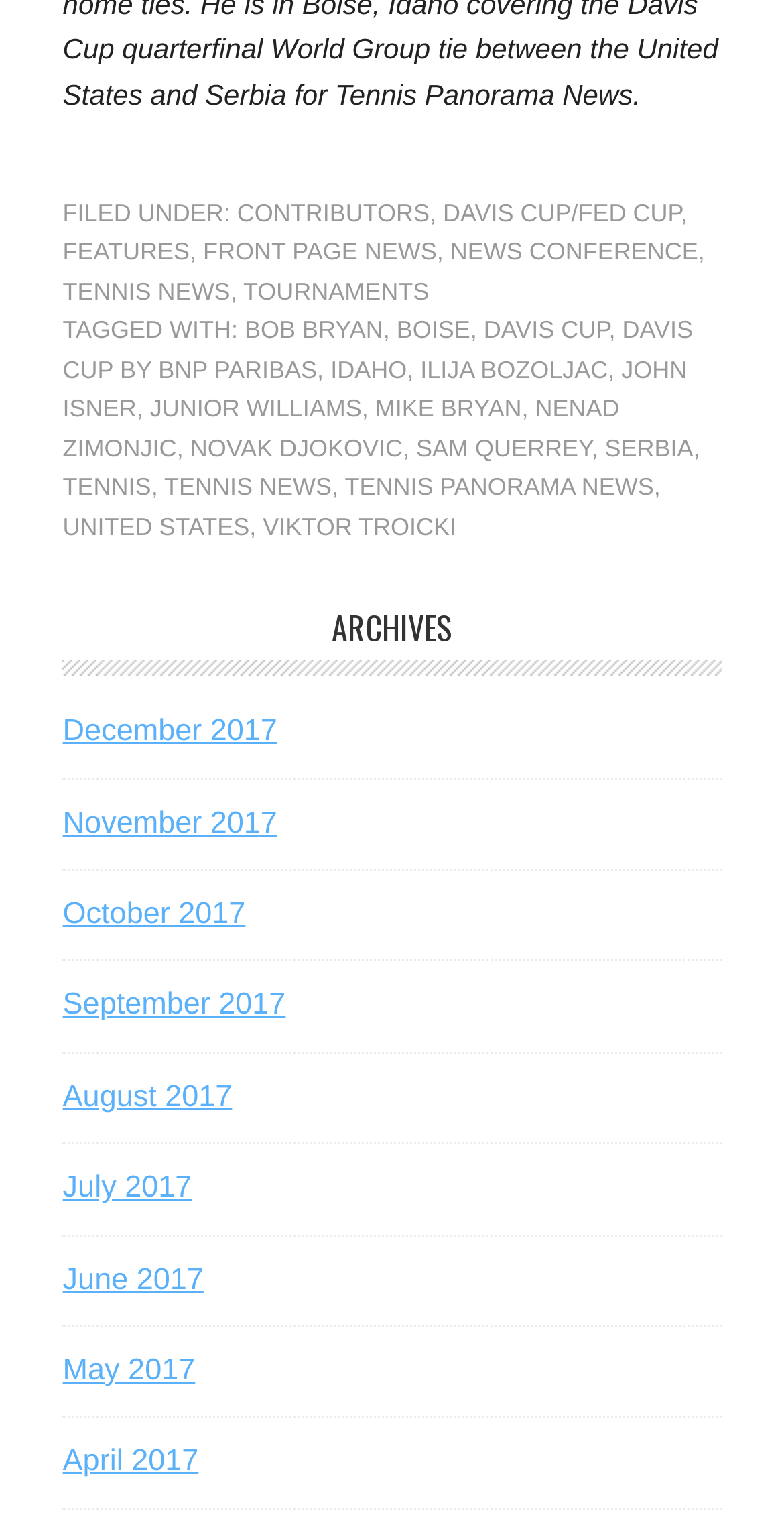Identify the bounding box coordinates of the area that should be clicked in order to complete the given instruction: "view contributors". The bounding box coordinates should be four float numbers between 0 and 1, i.e., [left, top, right, bottom].

[0.302, 0.13, 0.548, 0.148]